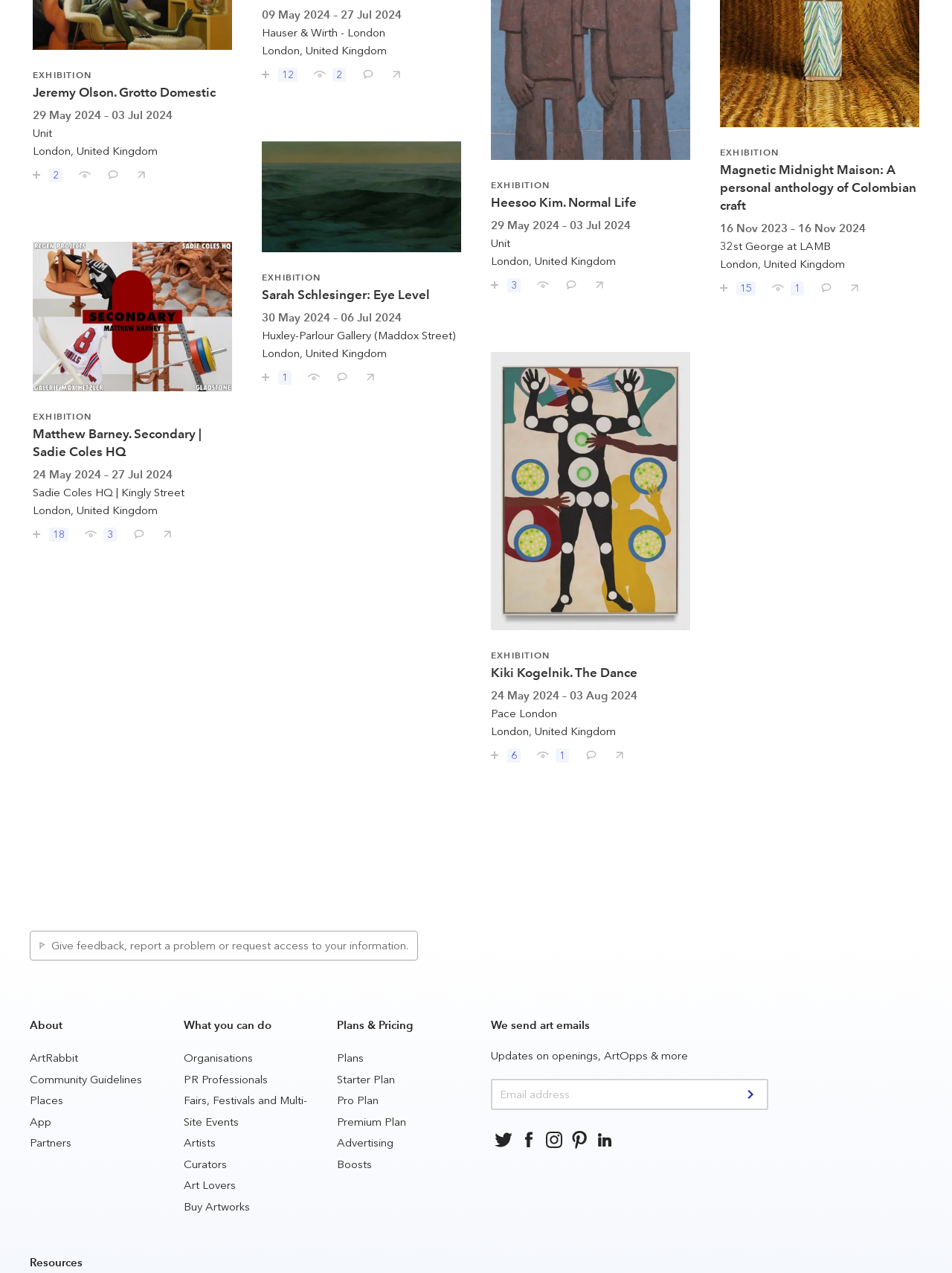What is the name of the website?
Give a detailed response to the question by analyzing the screenshot.

The name of the website can be found at the bottom of the webpage, where there are links to various sections, including 'About', 'Community Guidelines', and 'Places'. The link to the 'ArtRabbit' section is prominent and suggests that it is the name of the website.